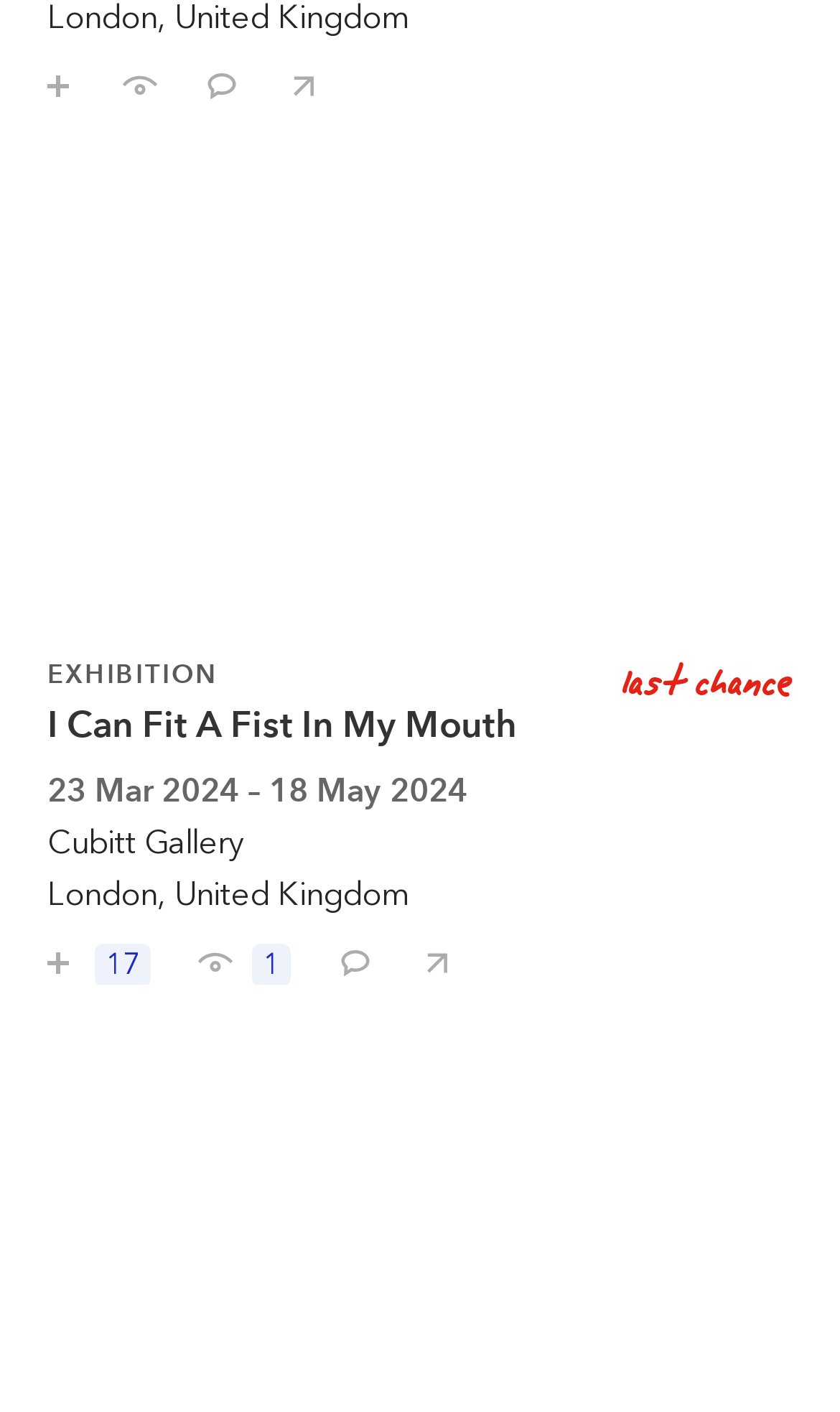Determine the bounding box coordinates (top-left x, top-left y, bottom-right x, bottom-right y) of the UI element described in the following text: Save / follow 17

[0.018, 0.652, 0.205, 0.698]